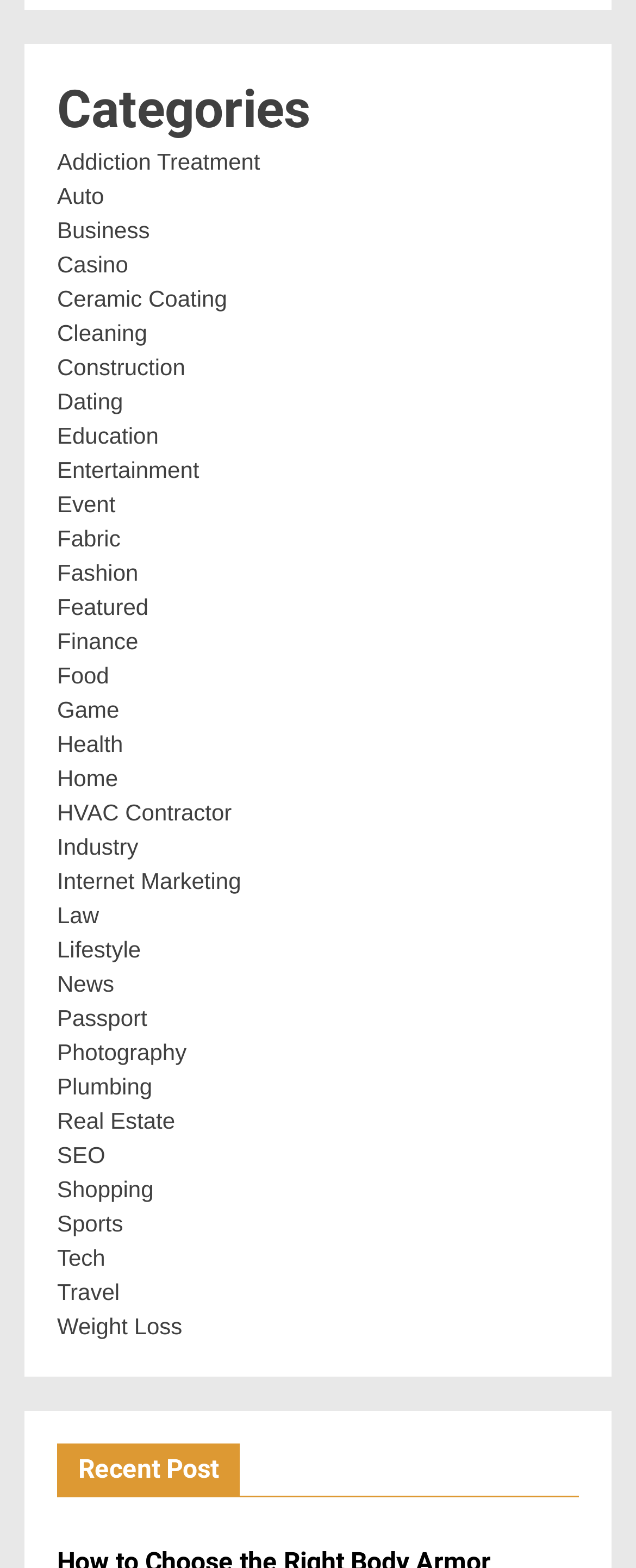Pinpoint the bounding box coordinates of the element that must be clicked to accomplish the following instruction: "Explore the 'Entertainment' section". The coordinates should be in the format of four float numbers between 0 and 1, i.e., [left, top, right, bottom].

[0.09, 0.291, 0.313, 0.308]